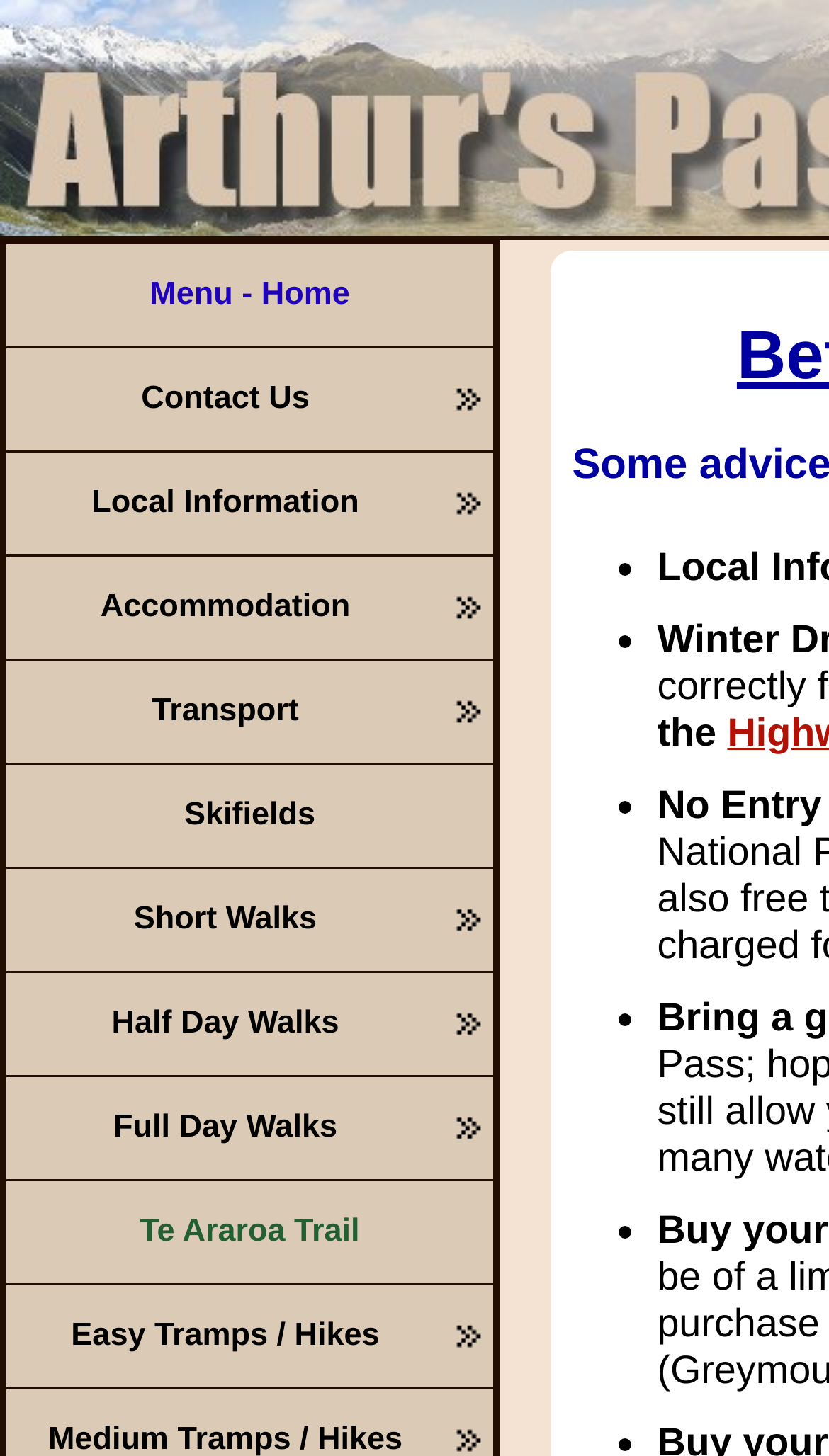What is the last menu item?
Based on the image, give a one-word or short phrase answer.

Easy Tramps / Hikes